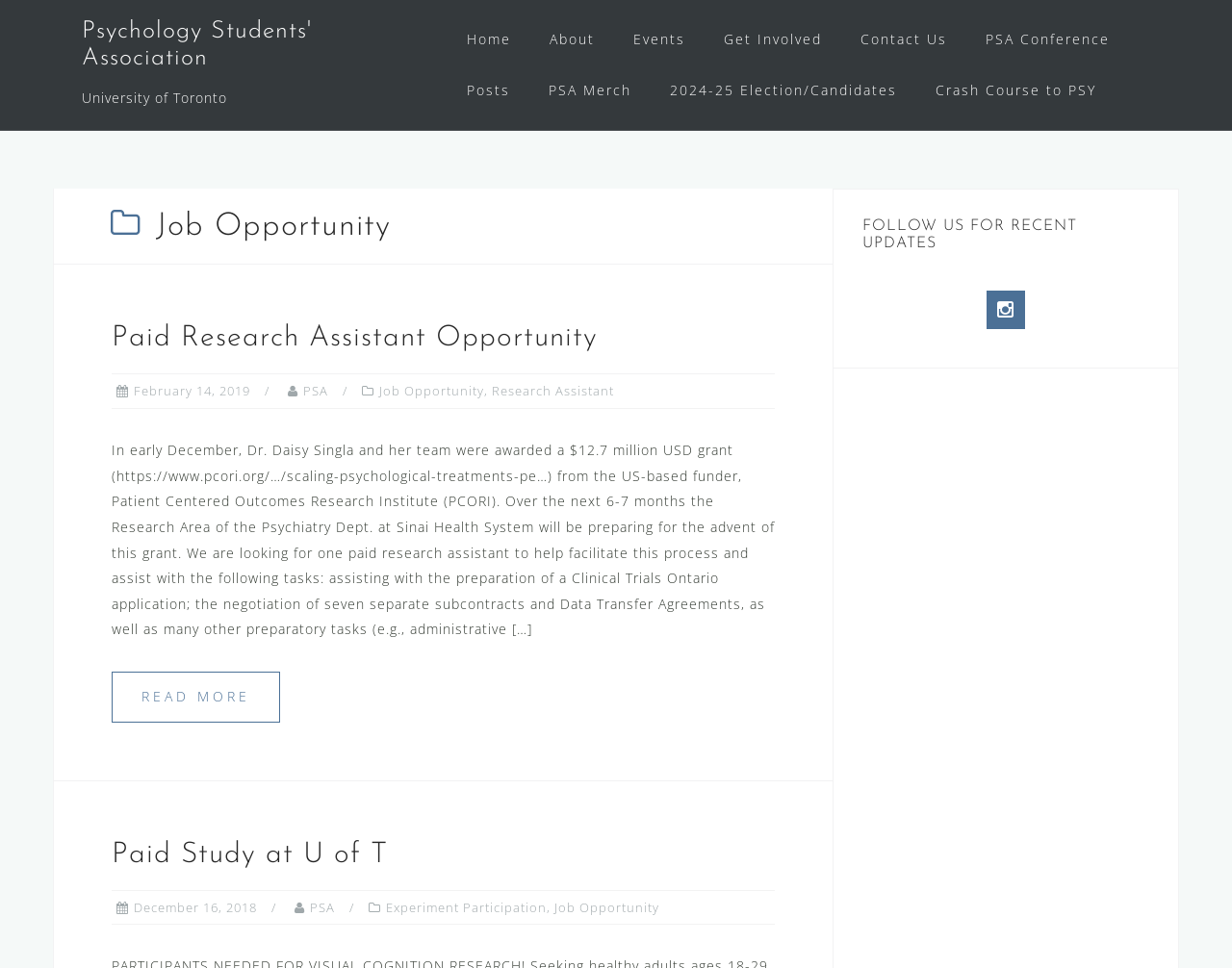Answer this question in one word or a short phrase: What is the date of the 'Paid Research Assistant Opportunity' job posting?

February 14, 2019